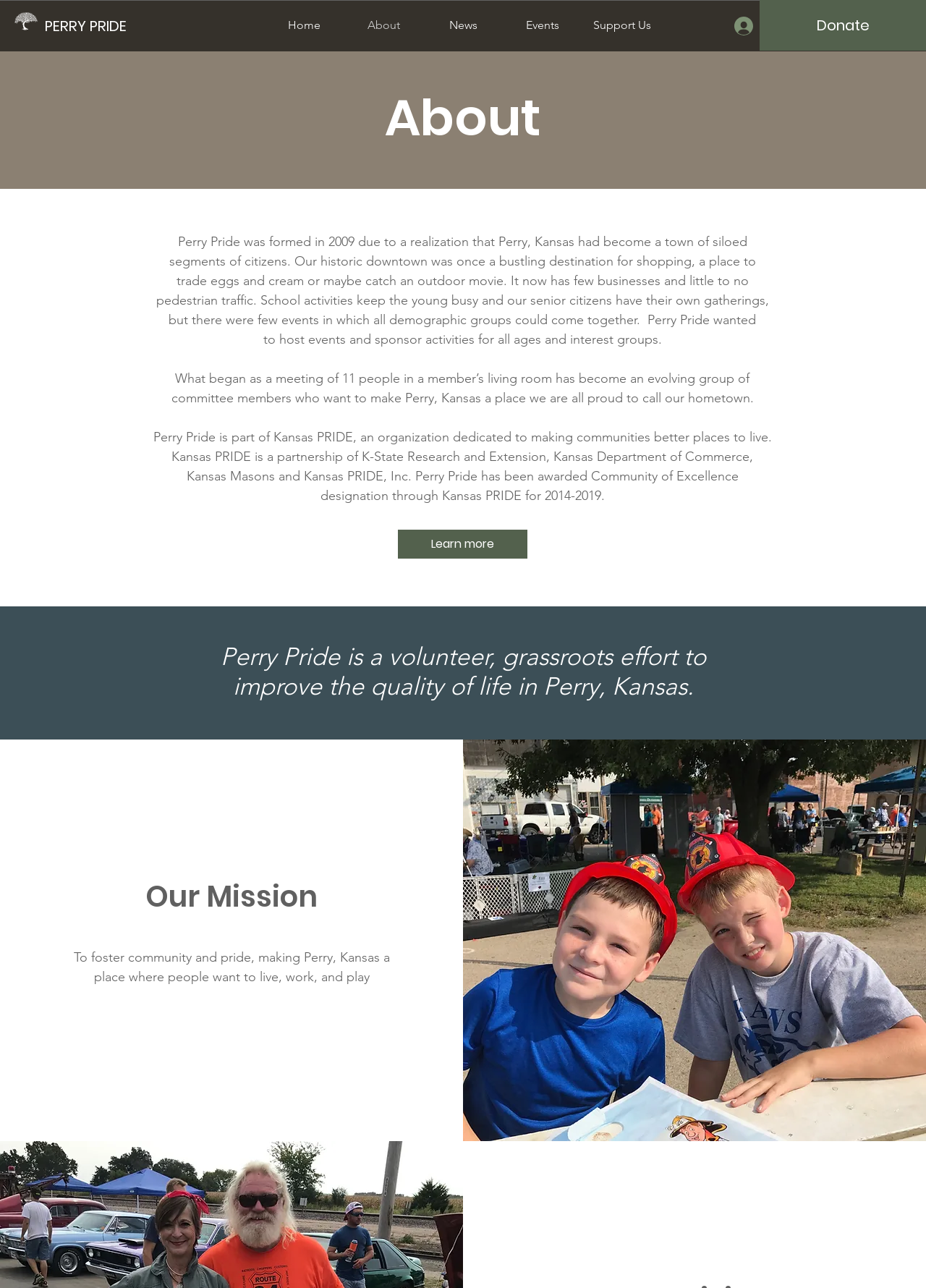Please reply with a single word or brief phrase to the question: 
What is the name of the state where Perry is located?

Kansas